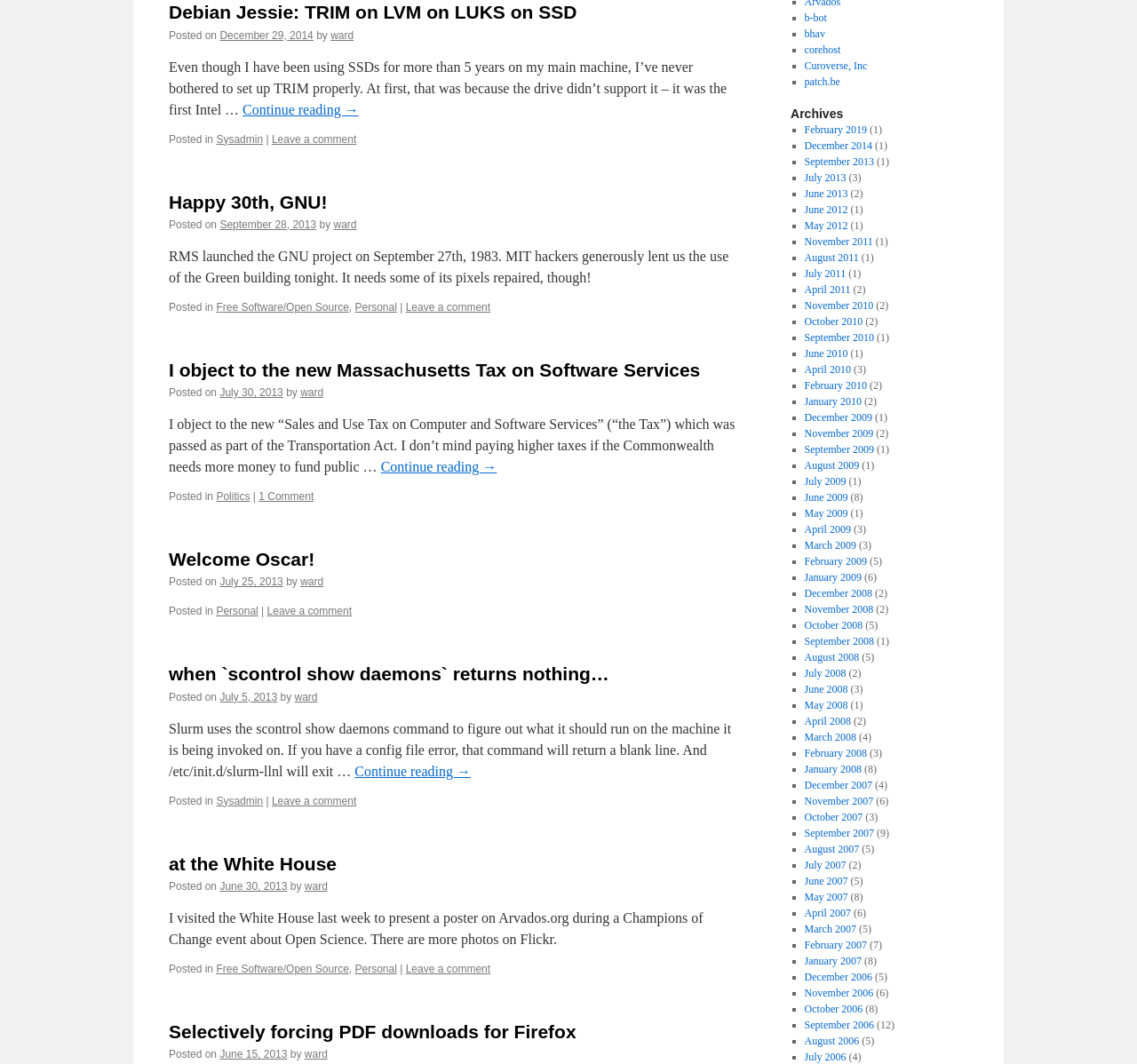Please determine the bounding box coordinates for the UI element described here. Use the format (top-left x, top-left y, bottom-right x, bottom-right y) with values bounded between 0 and 1: at the White House

[0.148, 0.802, 0.296, 0.821]